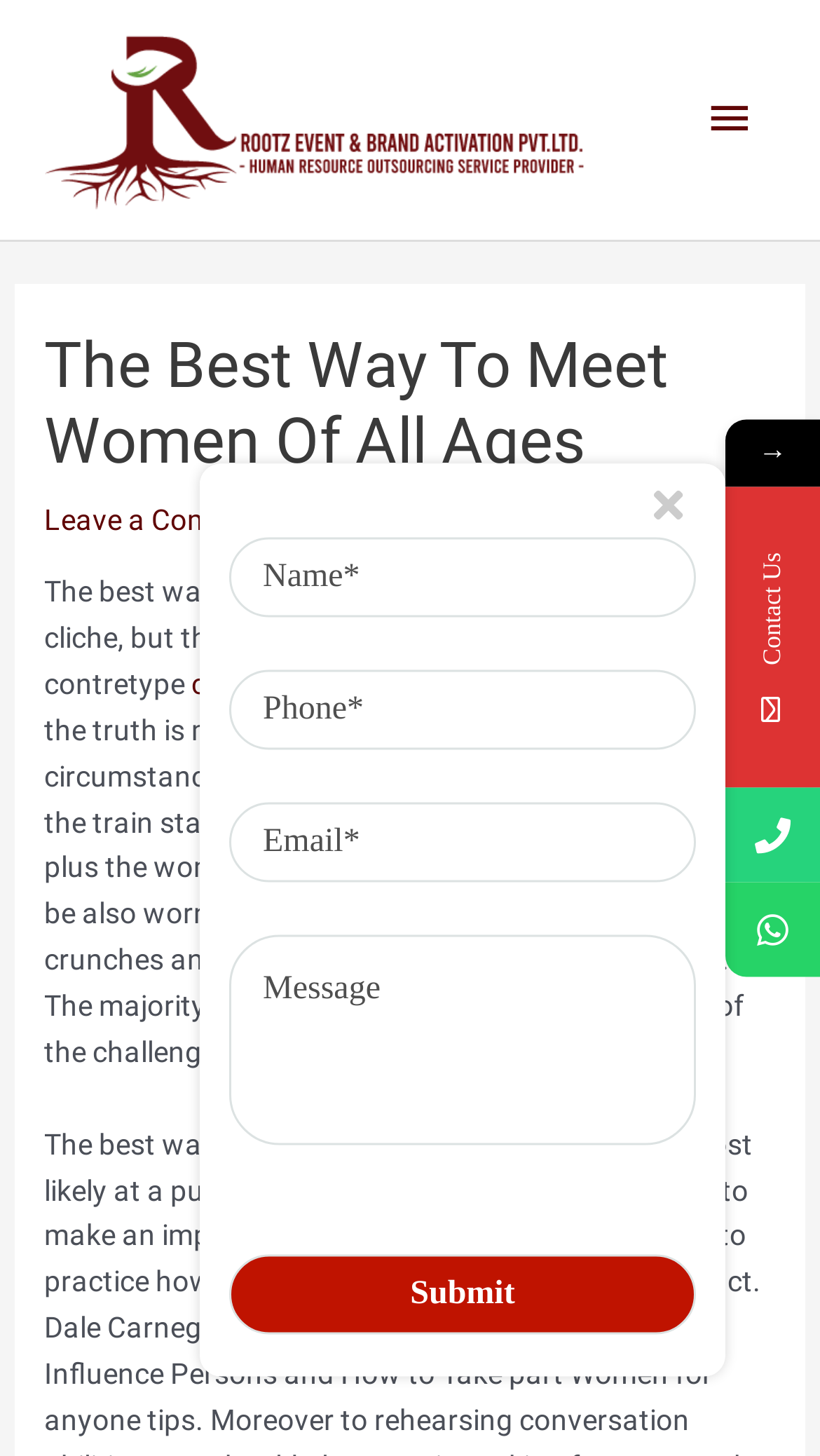Could you indicate the bounding box coordinates of the region to click in order to complete this instruction: "Fill in the name field".

[0.279, 0.369, 0.849, 0.423]